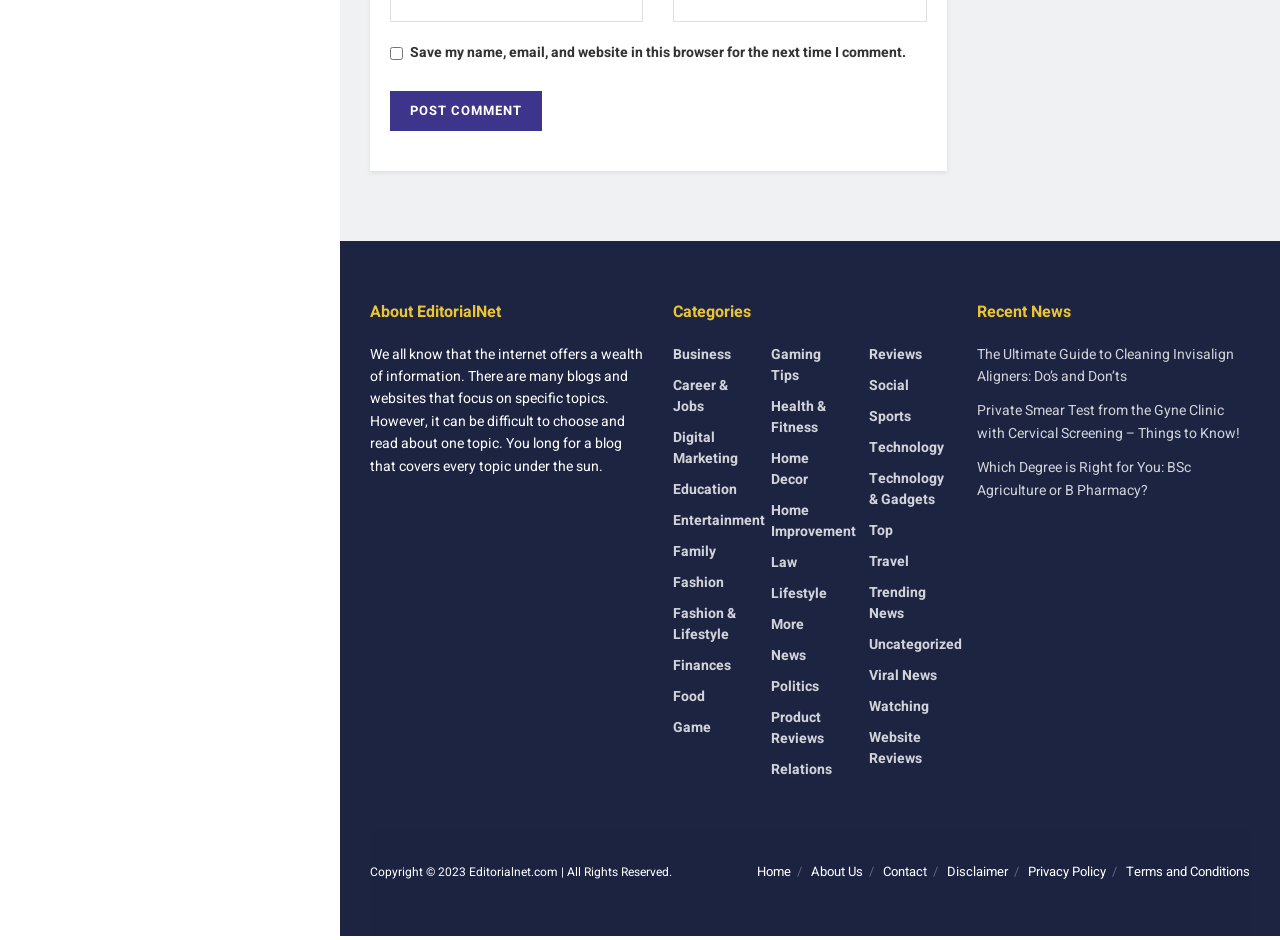Please locate the bounding box coordinates of the element that needs to be clicked to achieve the following instruction: "Go to the home page". The coordinates should be four float numbers between 0 and 1, i.e., [left, top, right, bottom].

[0.591, 0.917, 0.618, 0.937]